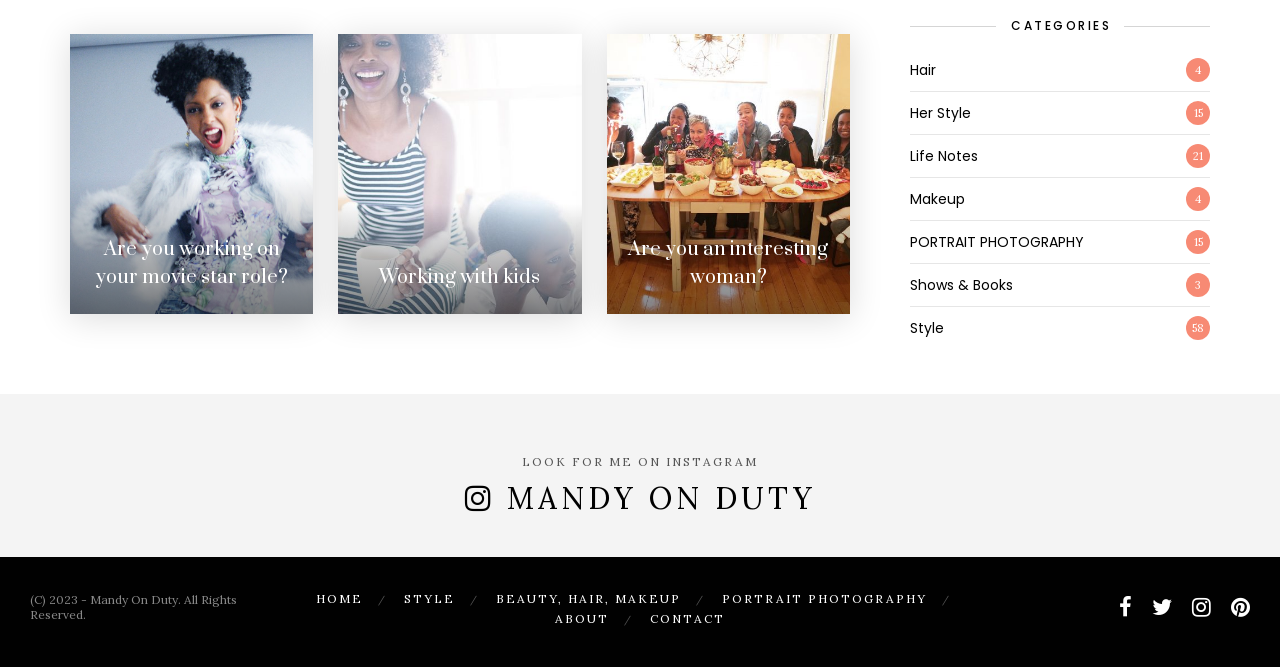Where can you find the author on social media? Look at the image and give a one-word or short phrase answer.

Instagram